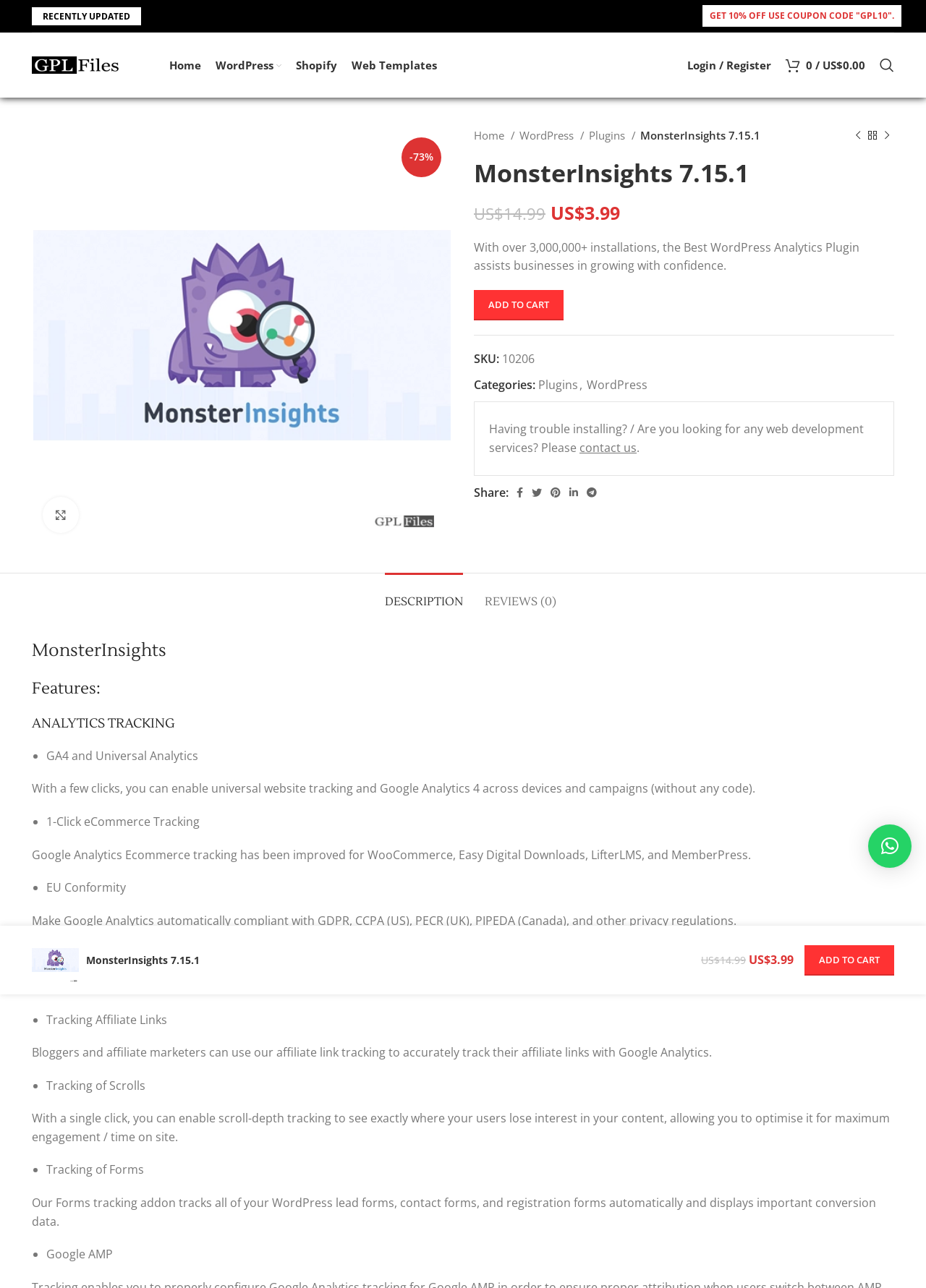Please specify the bounding box coordinates of the area that should be clicked to accomplish the following instruction: "Search for something". The coordinates should consist of four float numbers between 0 and 1, i.e., [left, top, right, bottom].

[0.942, 0.039, 0.973, 0.062]